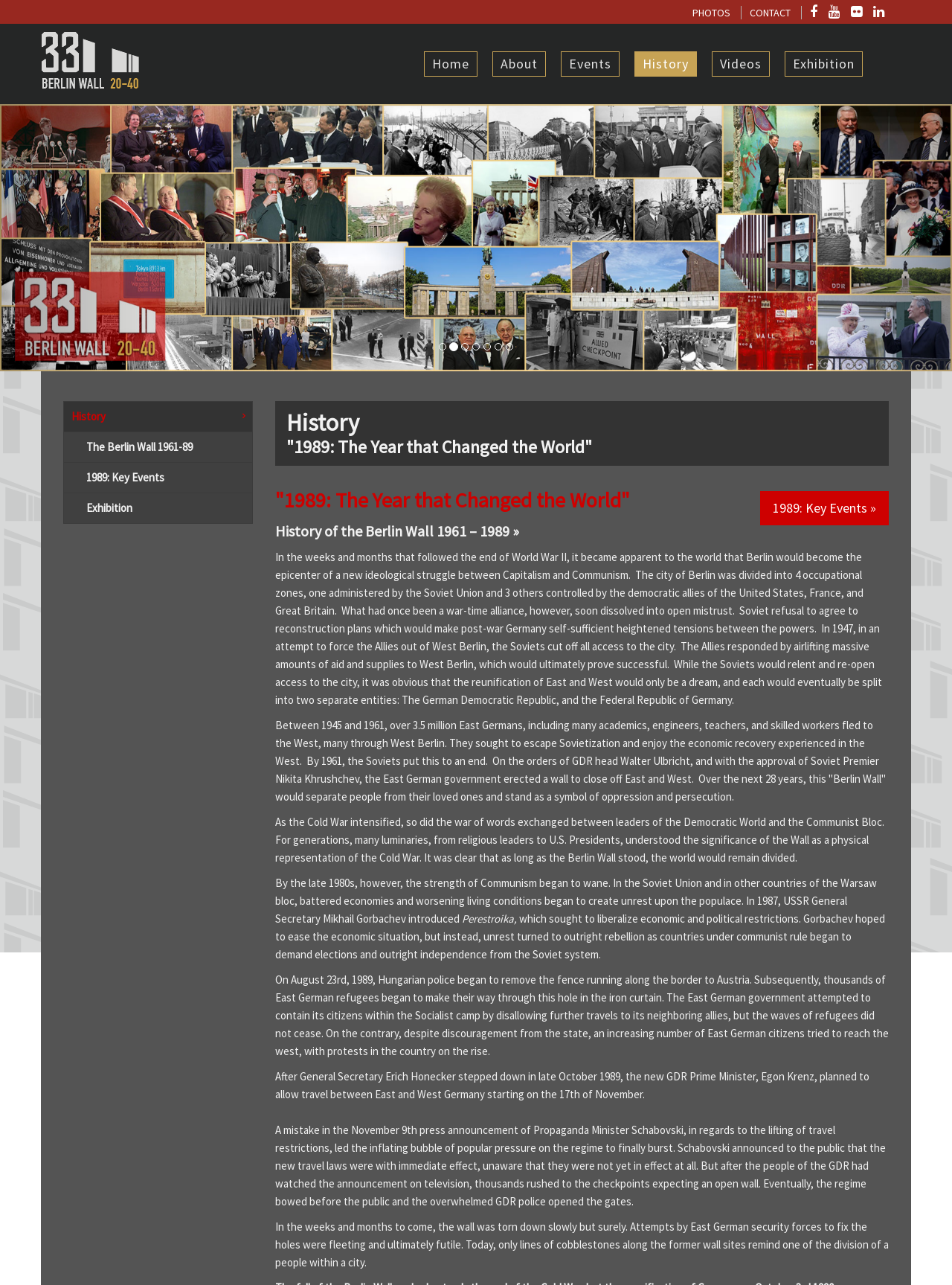Locate the bounding box coordinates of the item that should be clicked to fulfill the instruction: "Click on the 'Exhibition' link".

[0.824, 0.04, 0.906, 0.059]